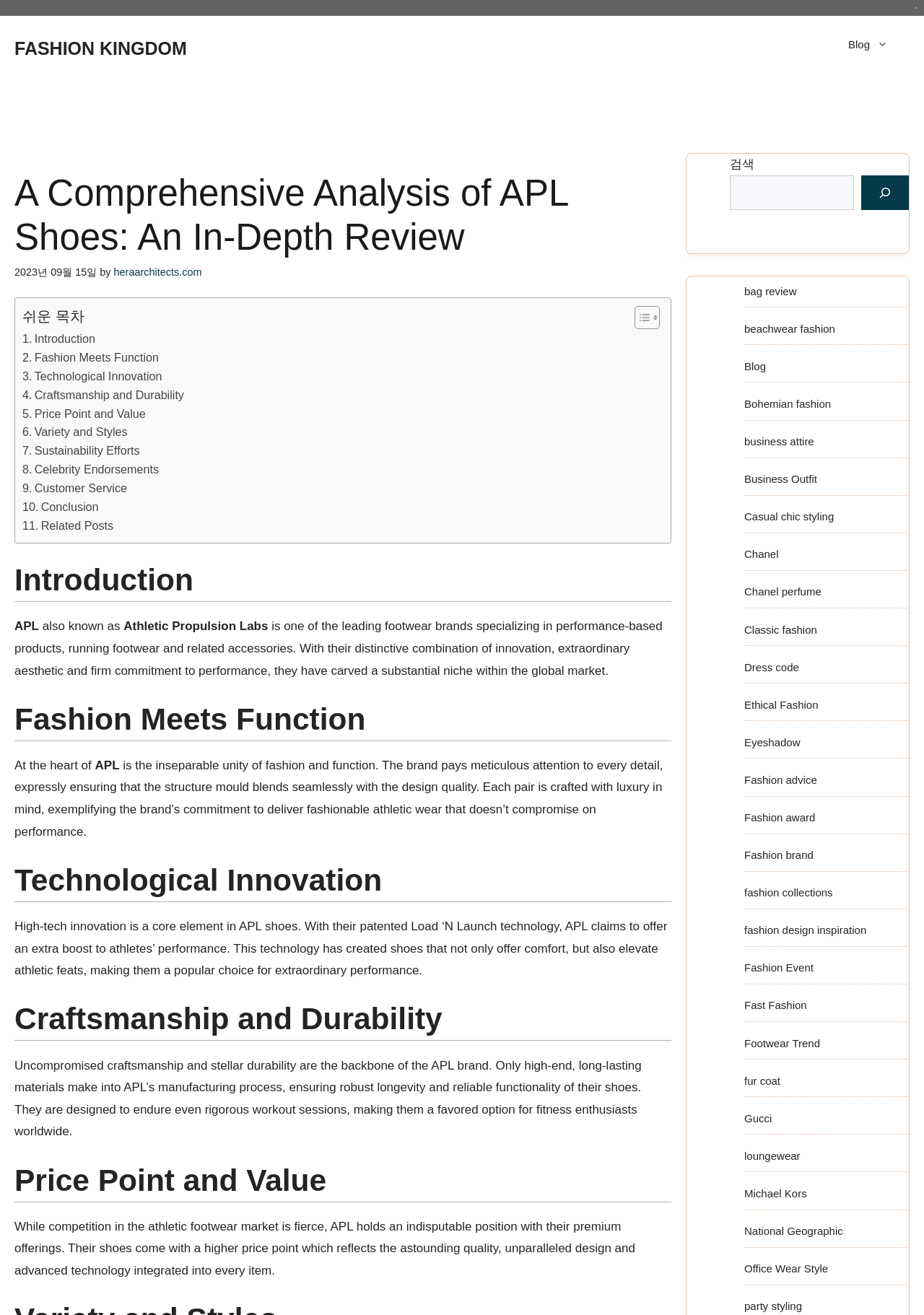Specify the bounding box coordinates of the element's region that should be clicked to achieve the following instruction: "Click on the 'bag review' link". The bounding box coordinates consist of four float numbers between 0 and 1, in the format [left, top, right, bottom].

[0.805, 0.217, 0.862, 0.226]